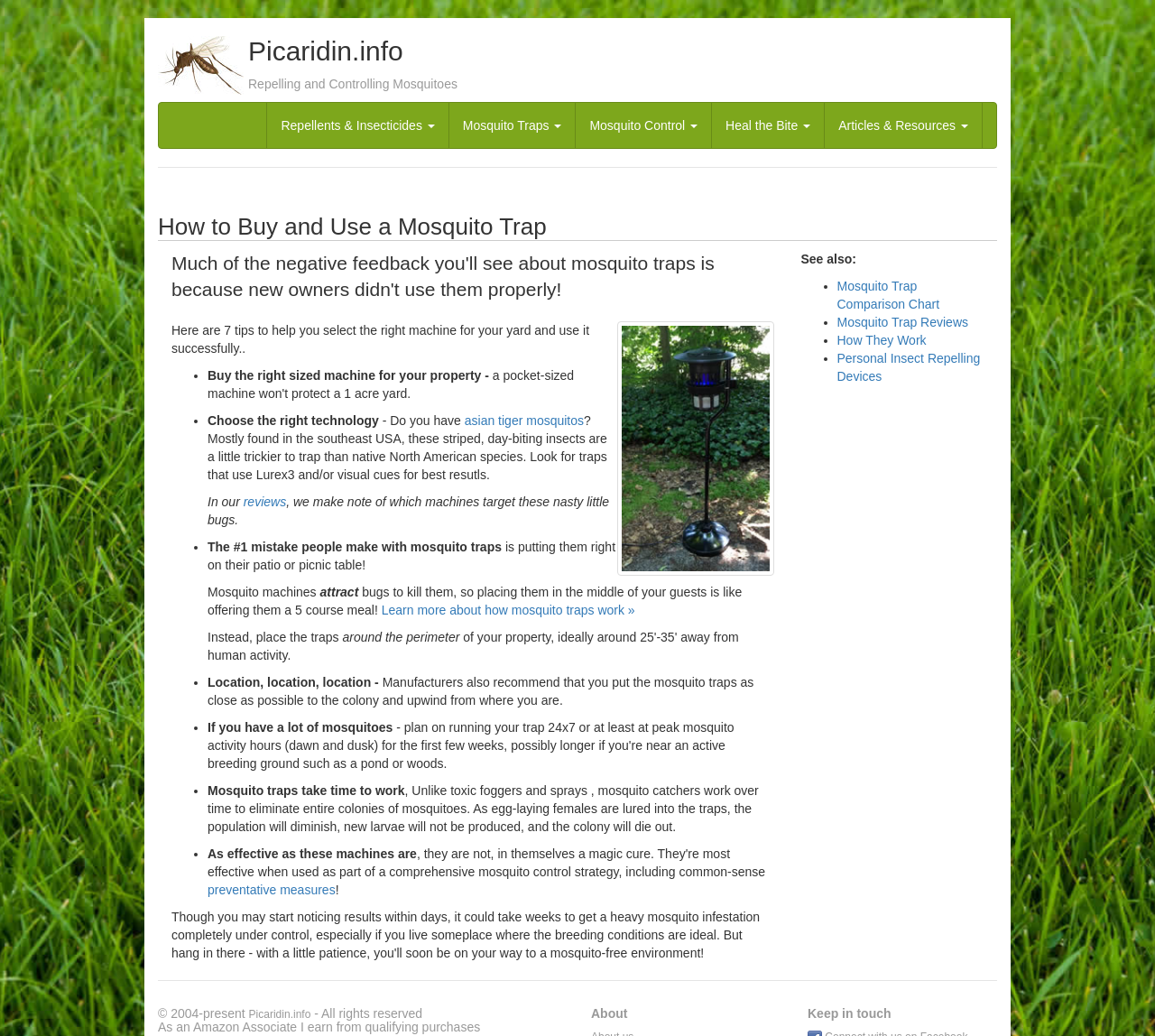Where should you place a mosquito trap?
Offer a detailed and exhaustive answer to the question.

According to the webpage, one of the tips for using a mosquito trap effectively is to place it around the perimeter of your yard, rather than in the middle of your patio or picnic table. This is because mosquito traps attract bugs to kill them, and placing them in the middle of your guests would be like offering them a 5-course meal.